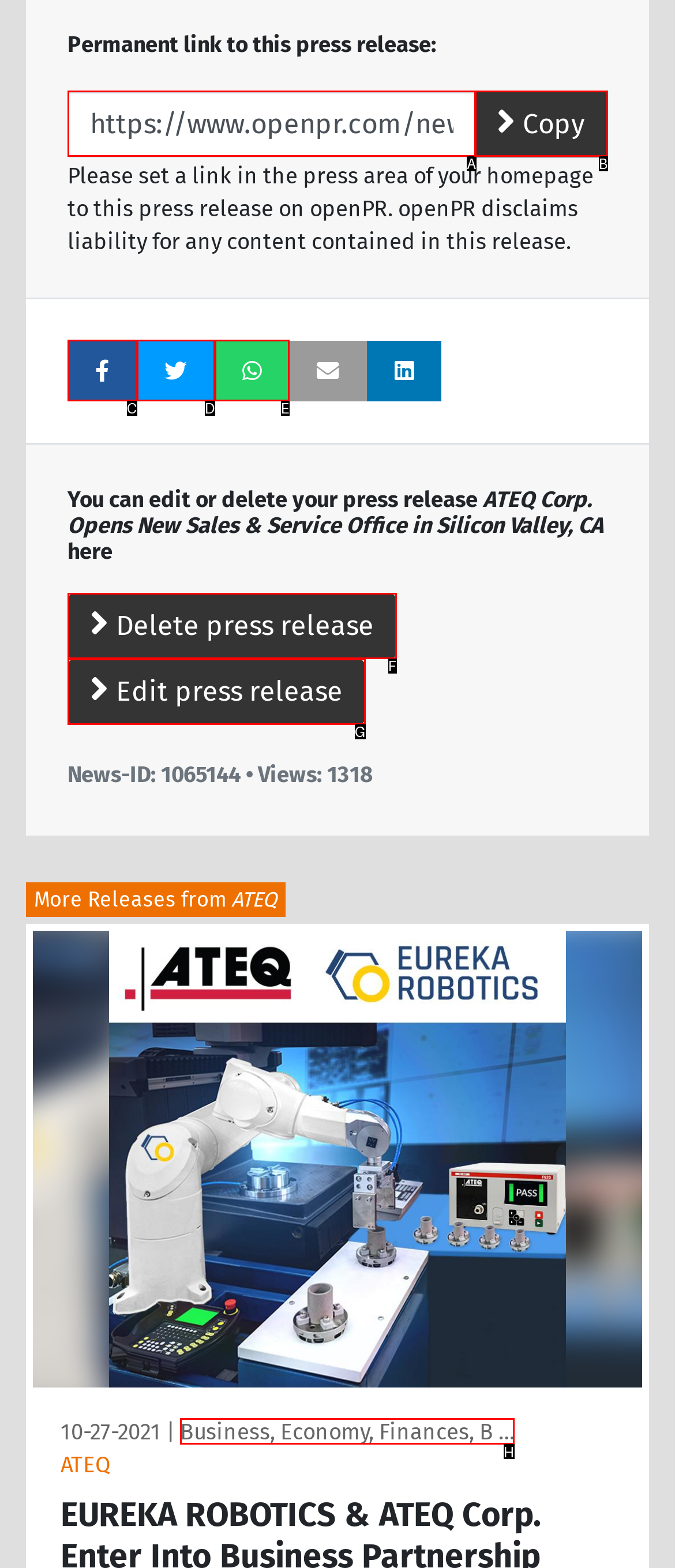Identify which option matches the following description: Services
Answer by giving the letter of the correct option directly.

None